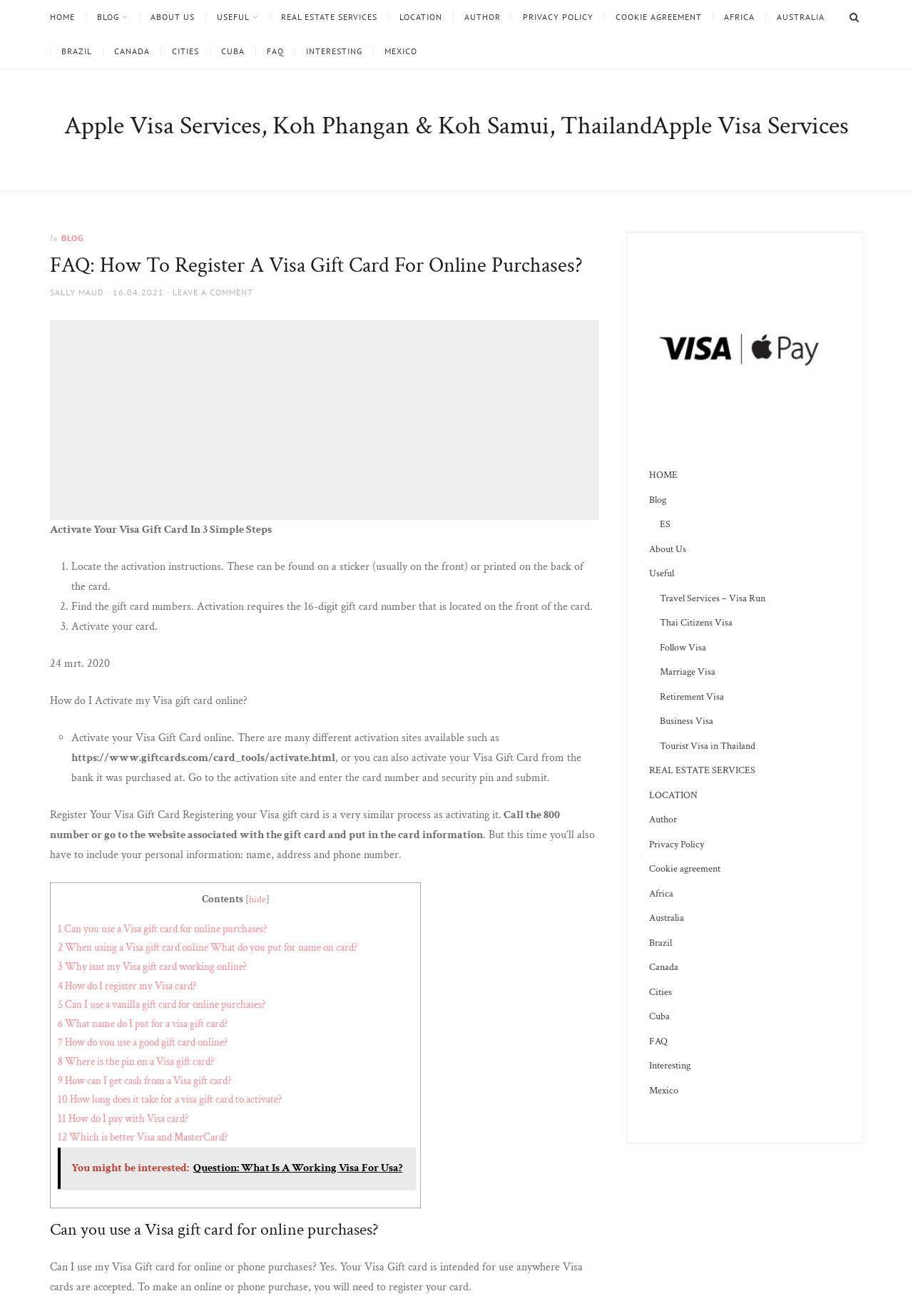Could you determine the bounding box coordinates of the clickable element to complete the instruction: "Click the LEAVE A COMMENT link"? Provide the coordinates as four float numbers between 0 and 1, i.e., [left, top, right, bottom].

[0.189, 0.218, 0.277, 0.226]